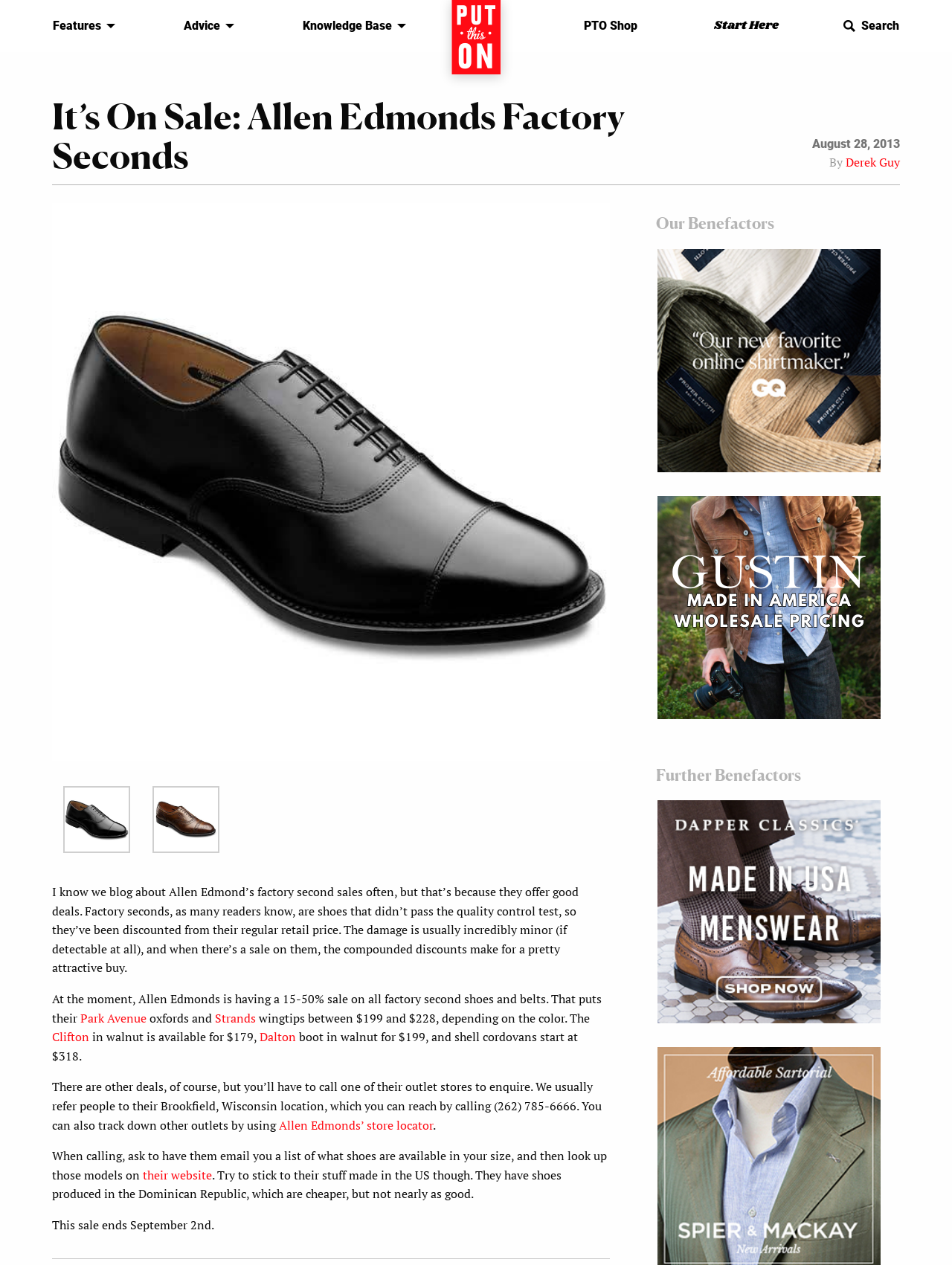Provide a brief response to the question using a single word or phrase: 
What is the quality of shoes produced in the Dominican Republic?

Not as good